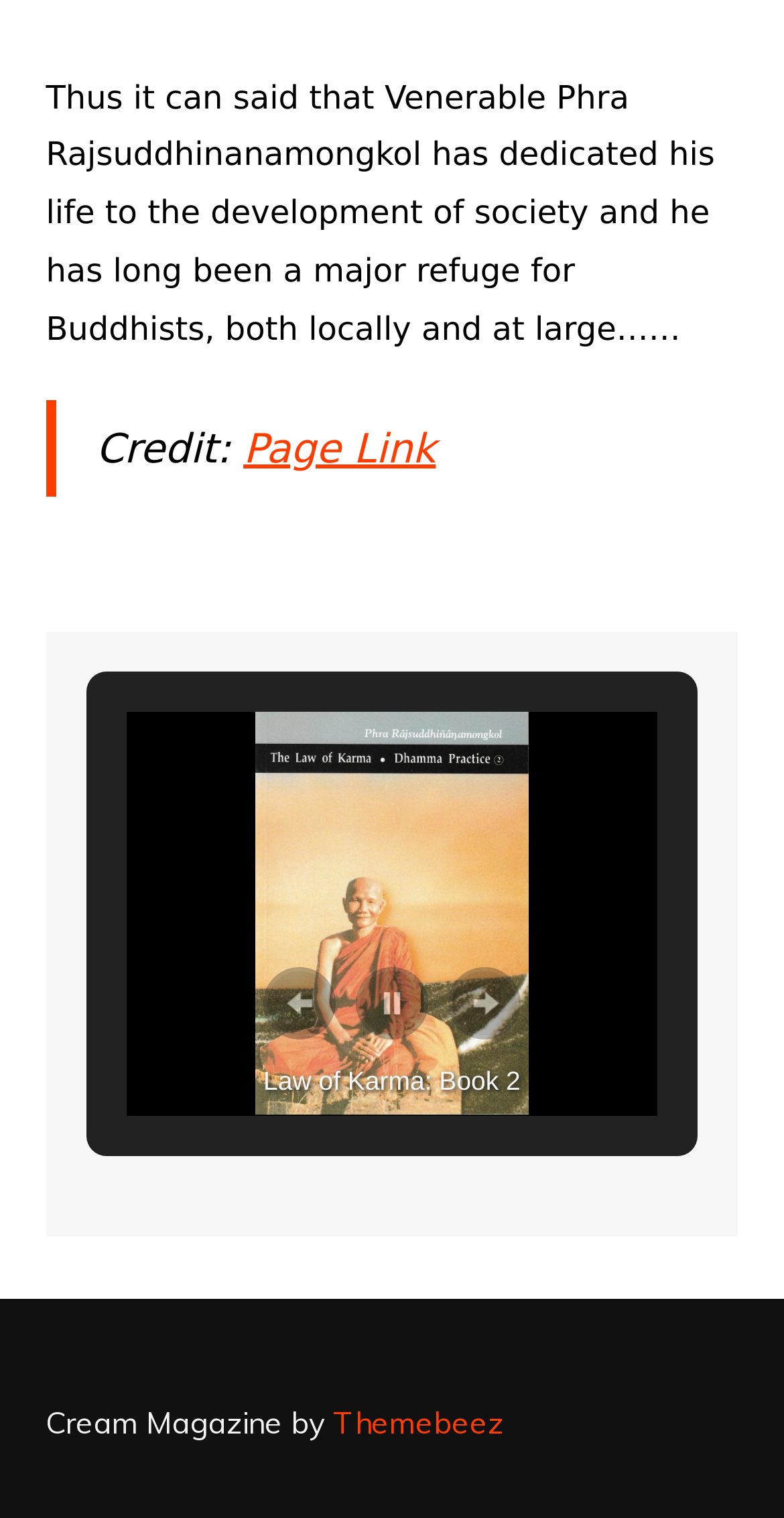Given the content of the image, can you provide a detailed answer to the question?
What is the topic of the text in the blockquote?

I inferred the topic of the text by reading the content of the blockquote, which mentions Venerable Phra Rajsuddhinanamongkol and his contributions to society.